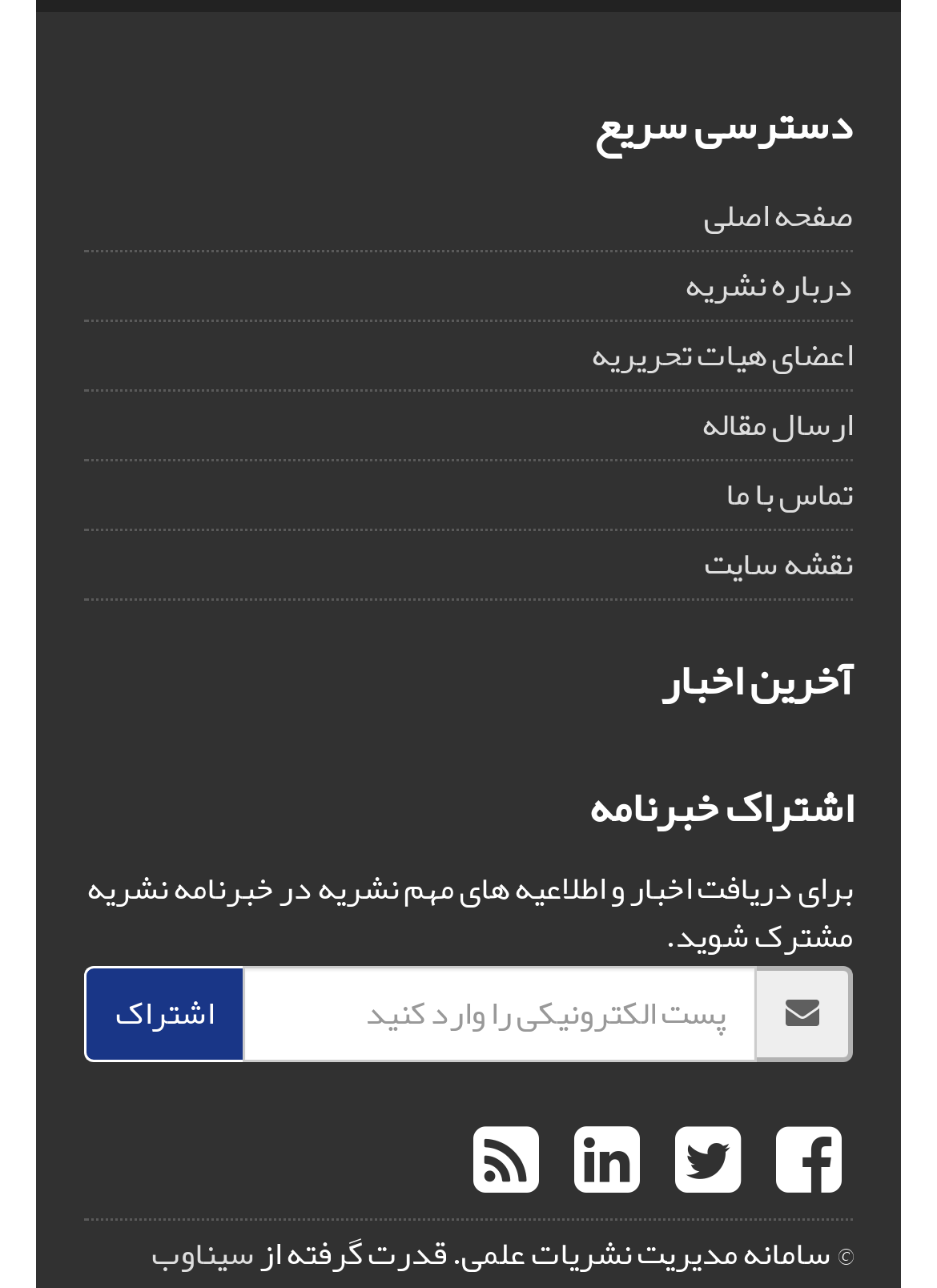Provide the bounding box coordinates of the HTML element described by the text: "صفحه اصلی". The coordinates should be in the format [left, top, right, bottom] with values between 0 and 1.

[0.751, 0.142, 0.91, 0.193]